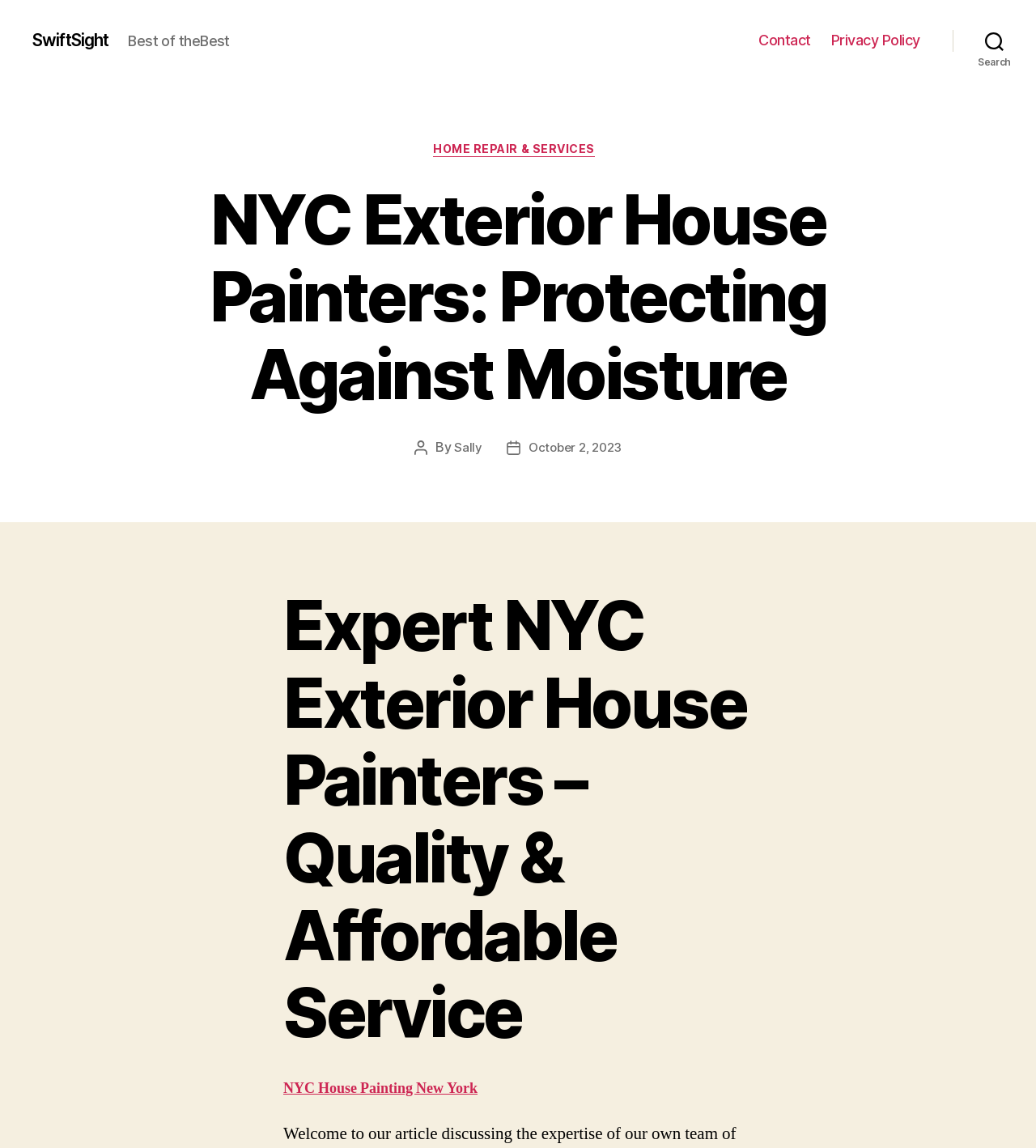Identify the bounding box coordinates of the clickable region required to complete the instruction: "go to contact page". The coordinates should be given as four float numbers within the range of 0 and 1, i.e., [left, top, right, bottom].

[0.732, 0.028, 0.783, 0.043]